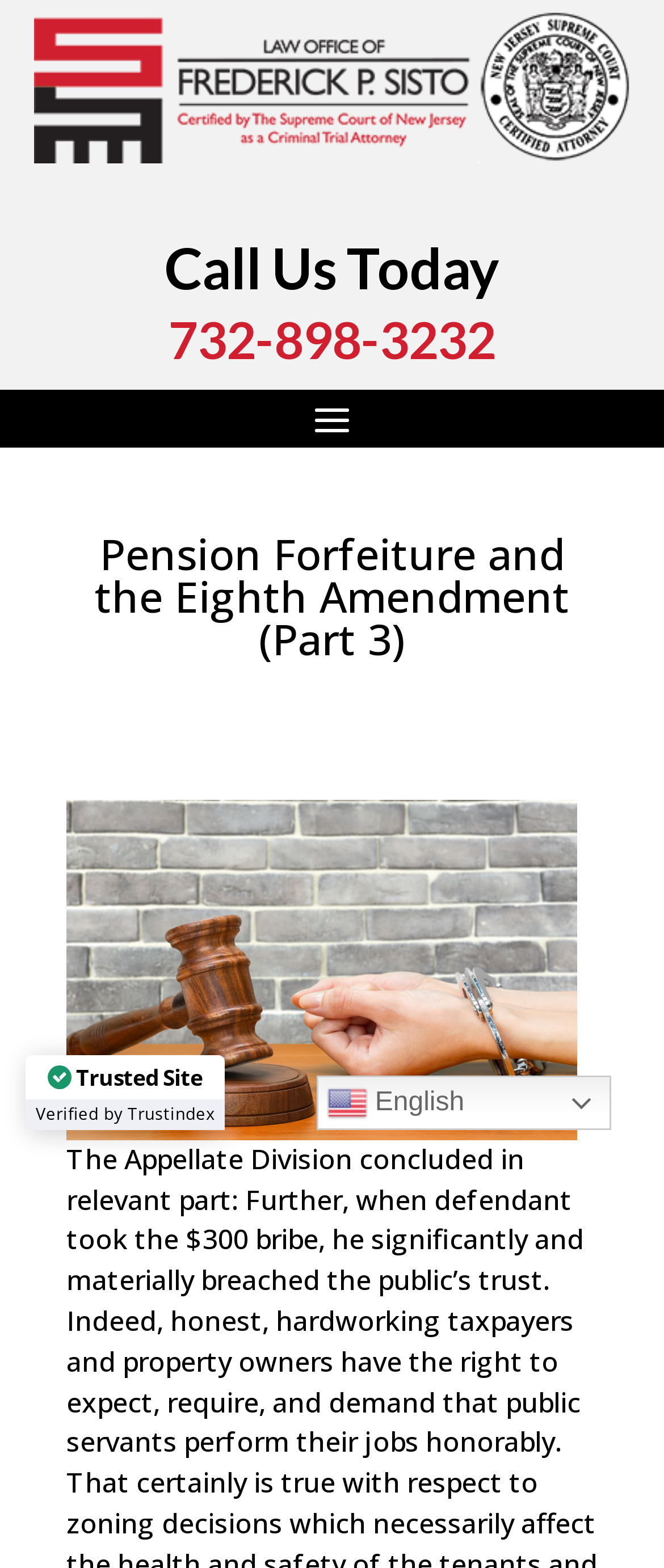Give a one-word or phrase response to the following question: What is the date of the blog post?

Jun 17, 2020